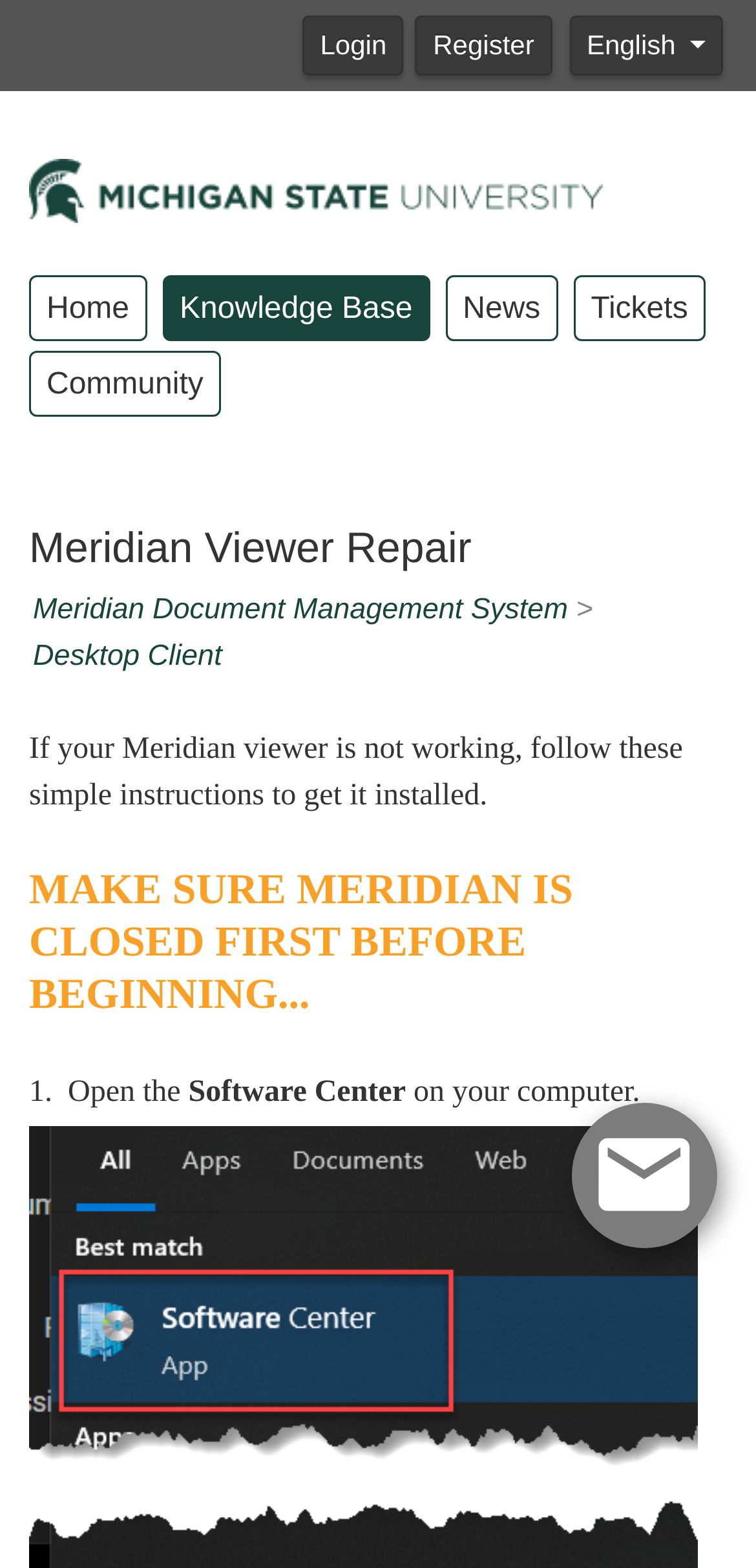What is the main title displayed on this webpage?

Meridian Viewer Repair